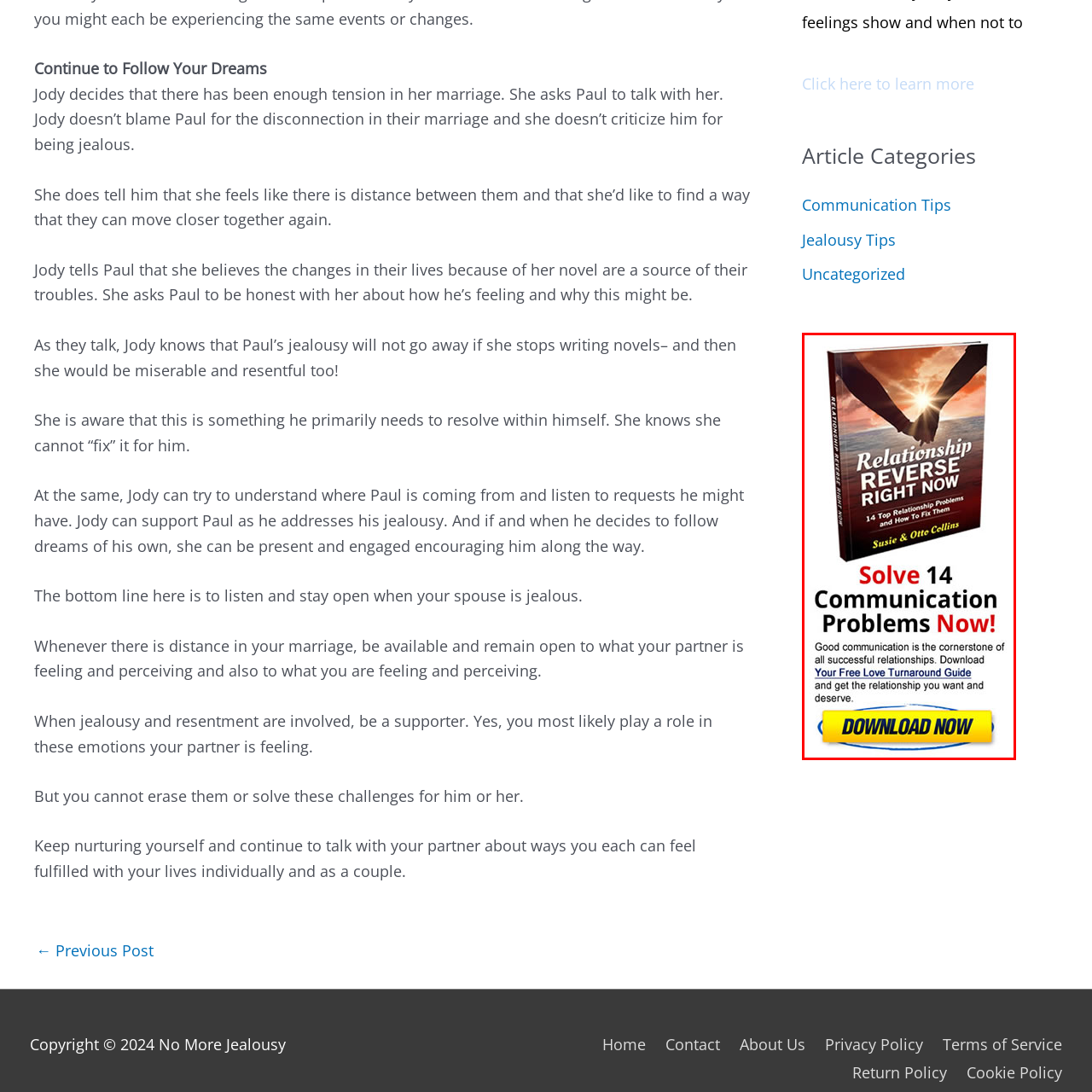Study the area of the image outlined in red and respond to the following question with as much detail as possible: What is the purpose of the free guide?

The purpose of the free guide is to improve one's love life, as indicated by the button at the bottom of the image, which encourages users to download a free guide aimed at improving their love life.